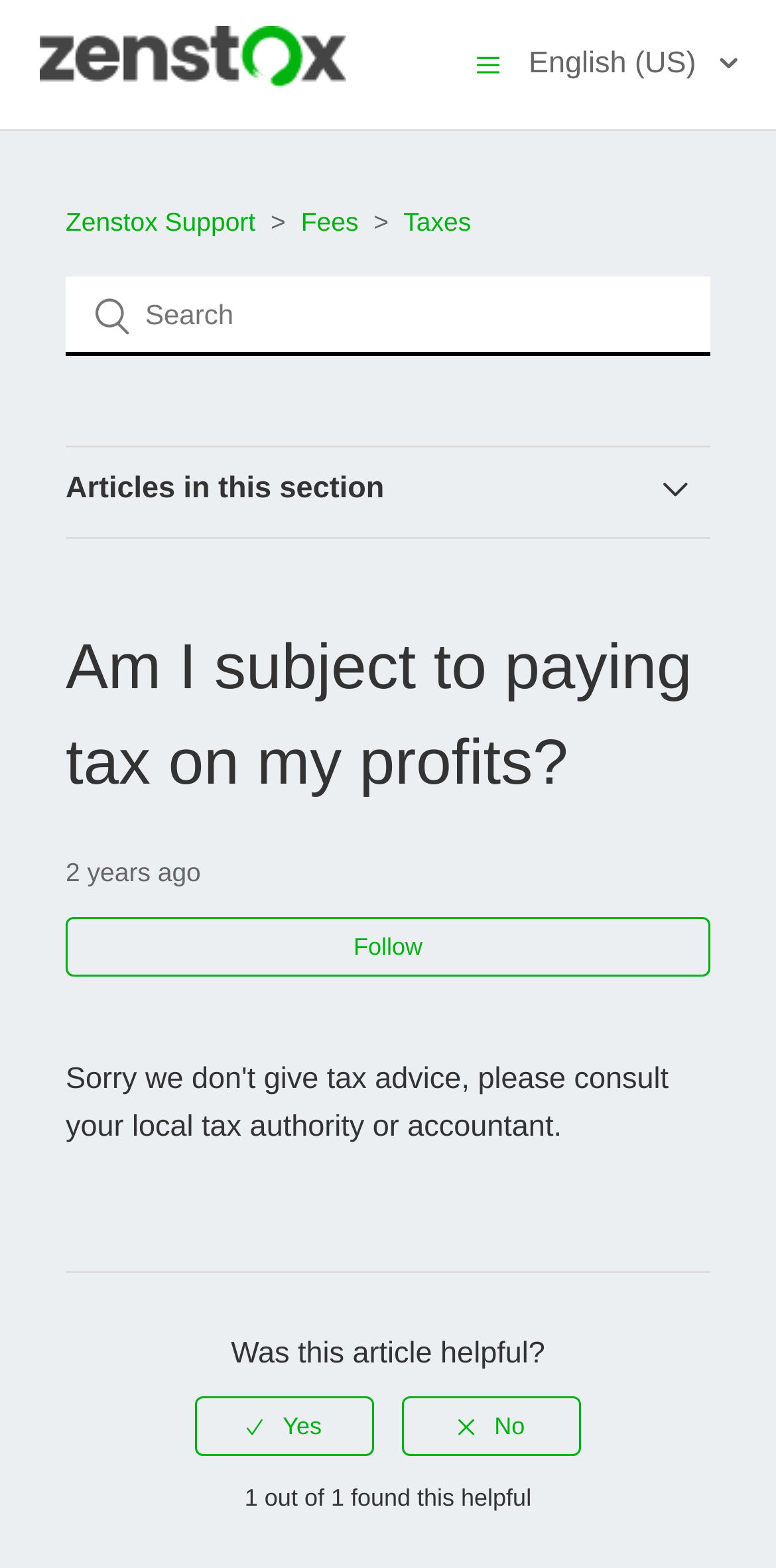Locate the bounding box coordinates of the element I should click to achieve the following instruction: "Go to Zenstox Support Help Center home page".

[0.05, 0.04, 0.445, 0.061]